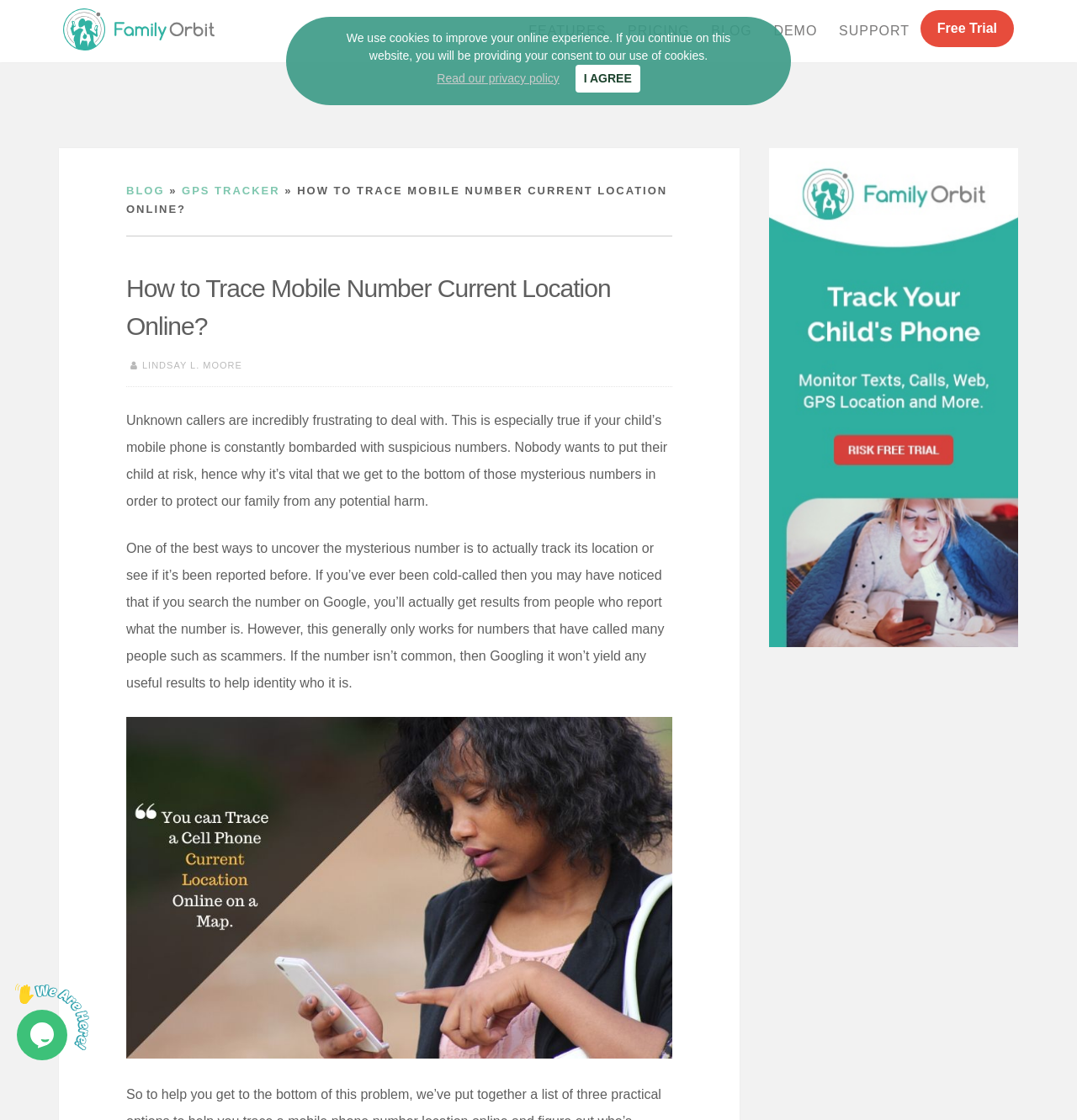Using the description "Features", locate and provide the bounding box of the UI element.

[0.481, 0.0, 0.573, 0.055]